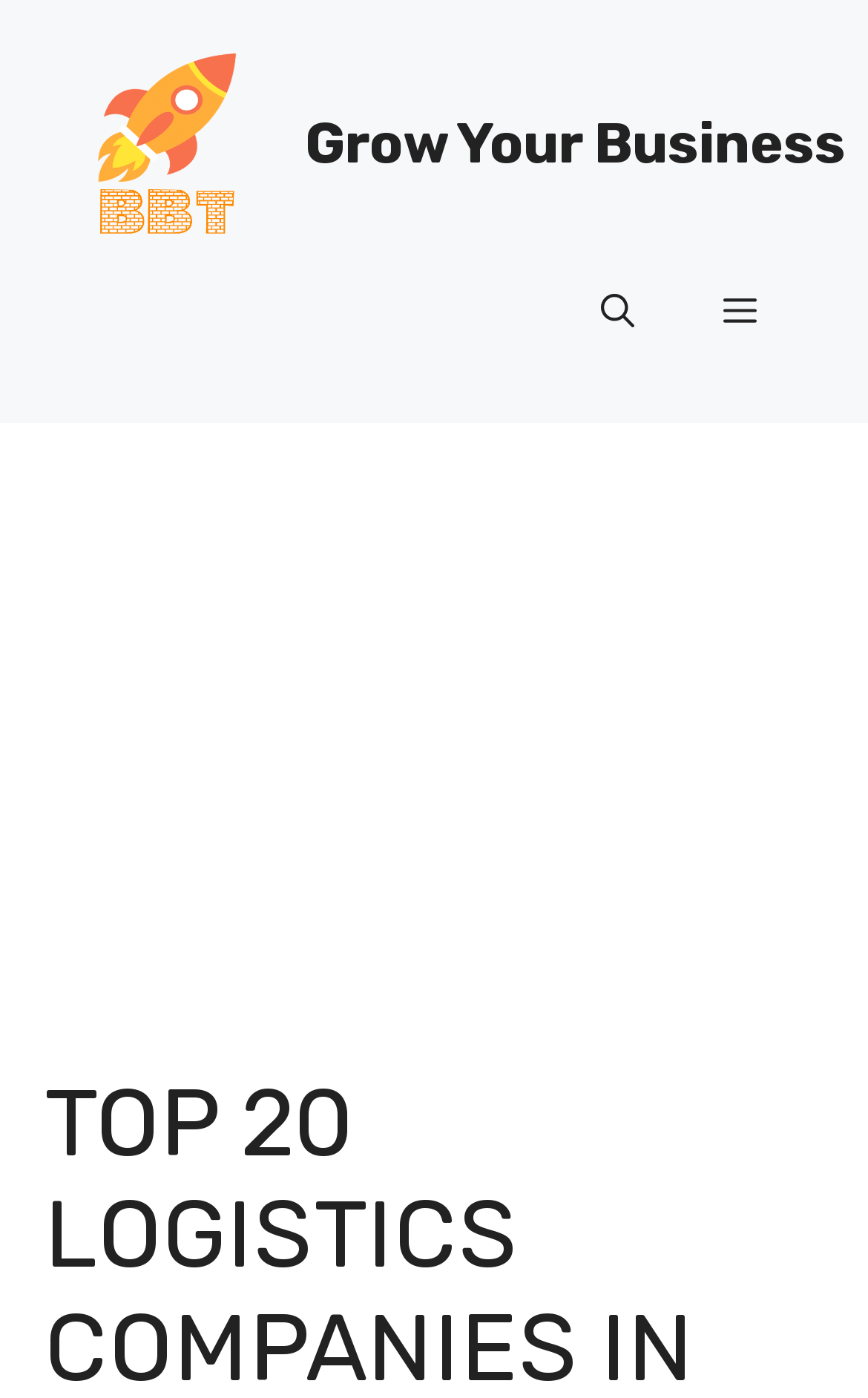Identify the webpage's primary heading and generate its text.

TOP 20 LOGISTICS COMPANIES IN INDIA